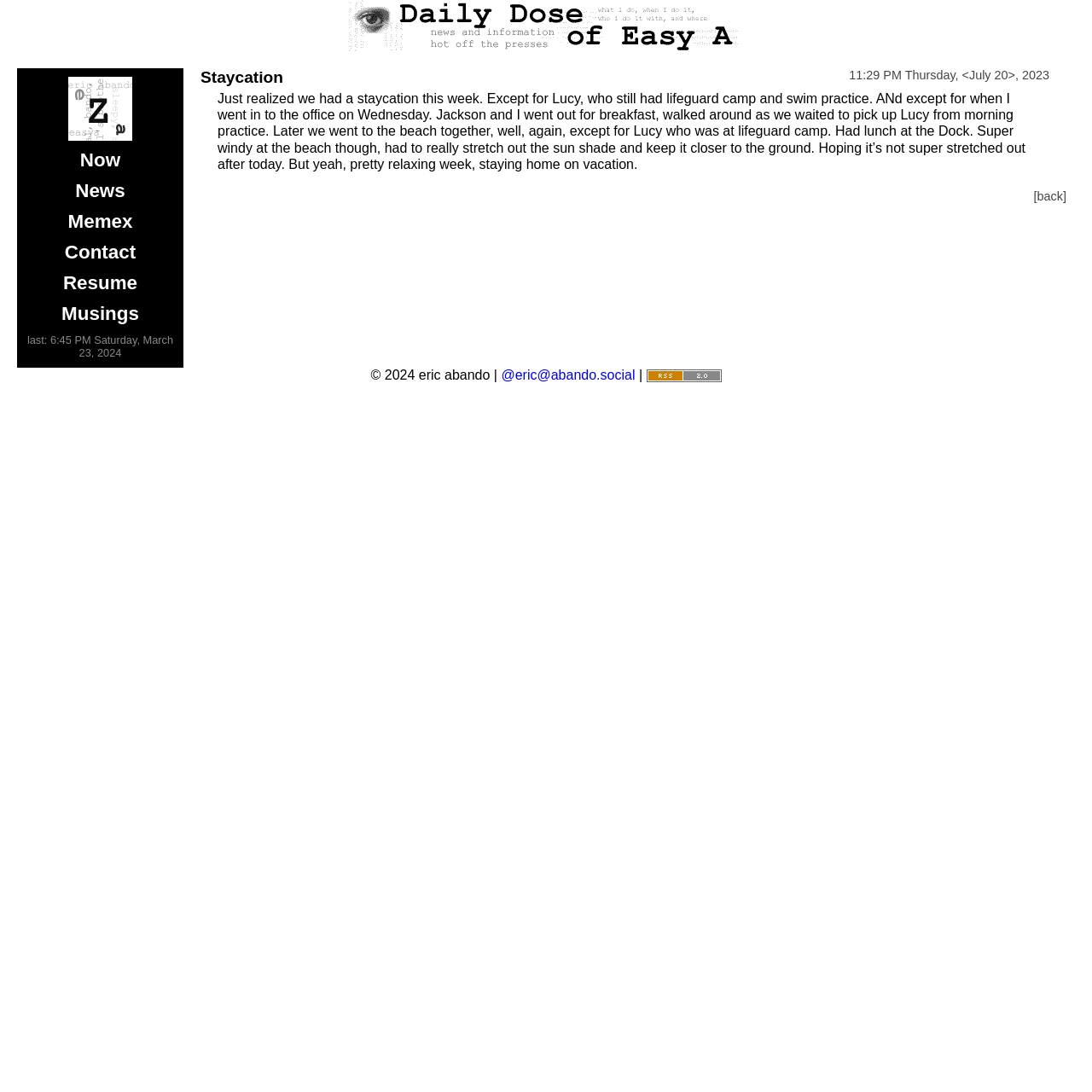Determine the coordinates of the bounding box that should be clicked to complete the instruction: "go to news page". The coordinates should be represented by four float numbers between 0 and 1: [left, top, right, bottom].

[0.031, 0.165, 0.152, 0.185]